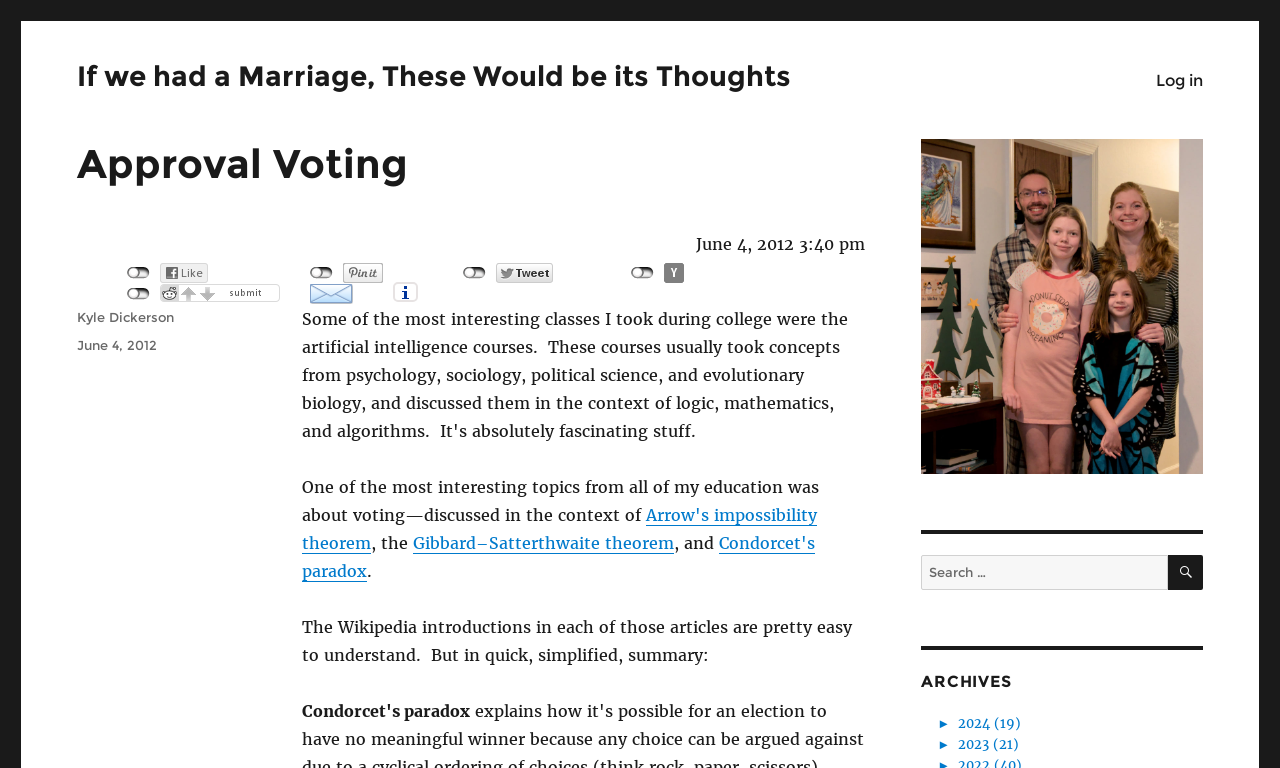Determine the bounding box coordinates of the region that needs to be clicked to achieve the task: "View archives from 2024".

[0.732, 0.931, 0.798, 0.953]